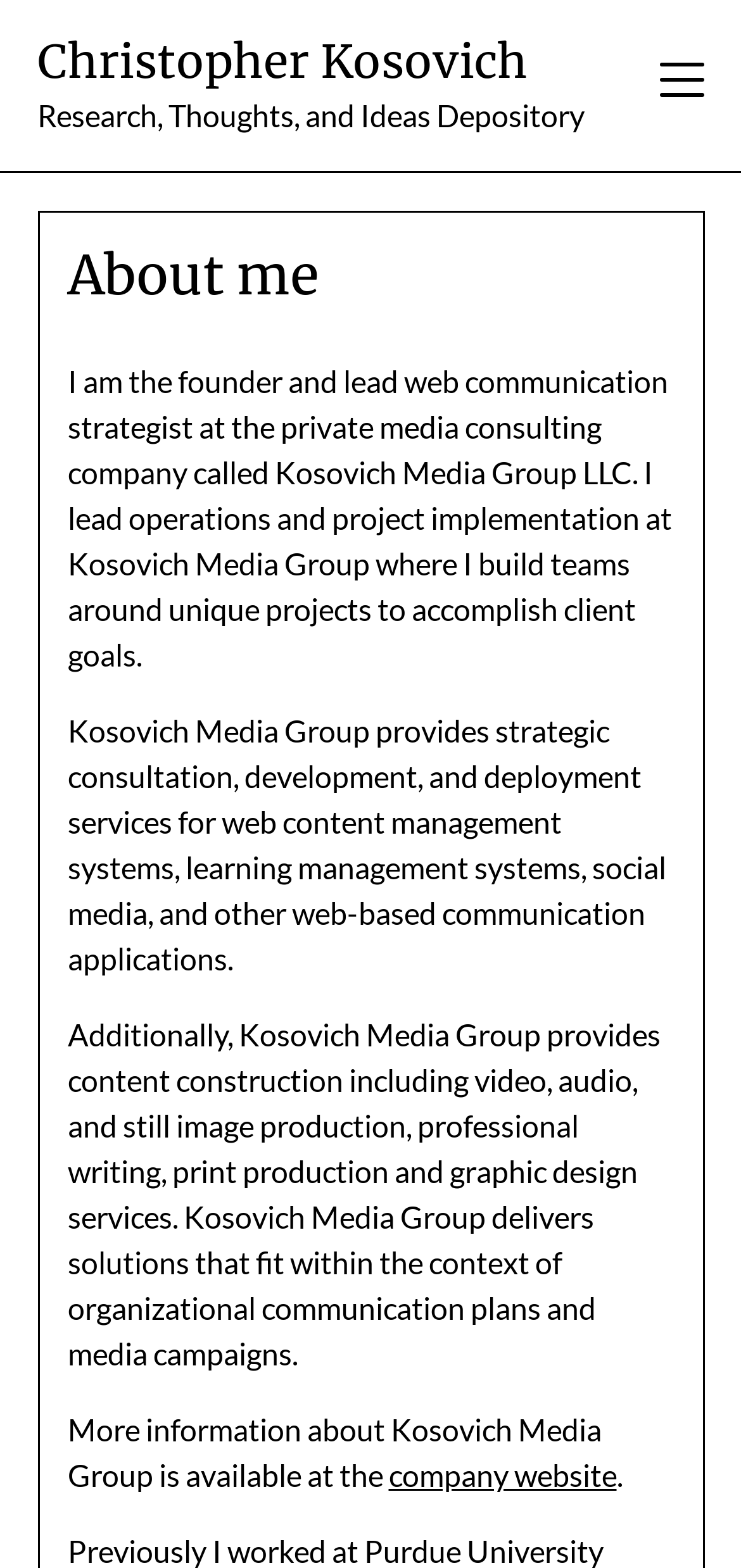Answer the following in one word or a short phrase: 
What is Christopher Kosovich's profession?

Founder and strategist